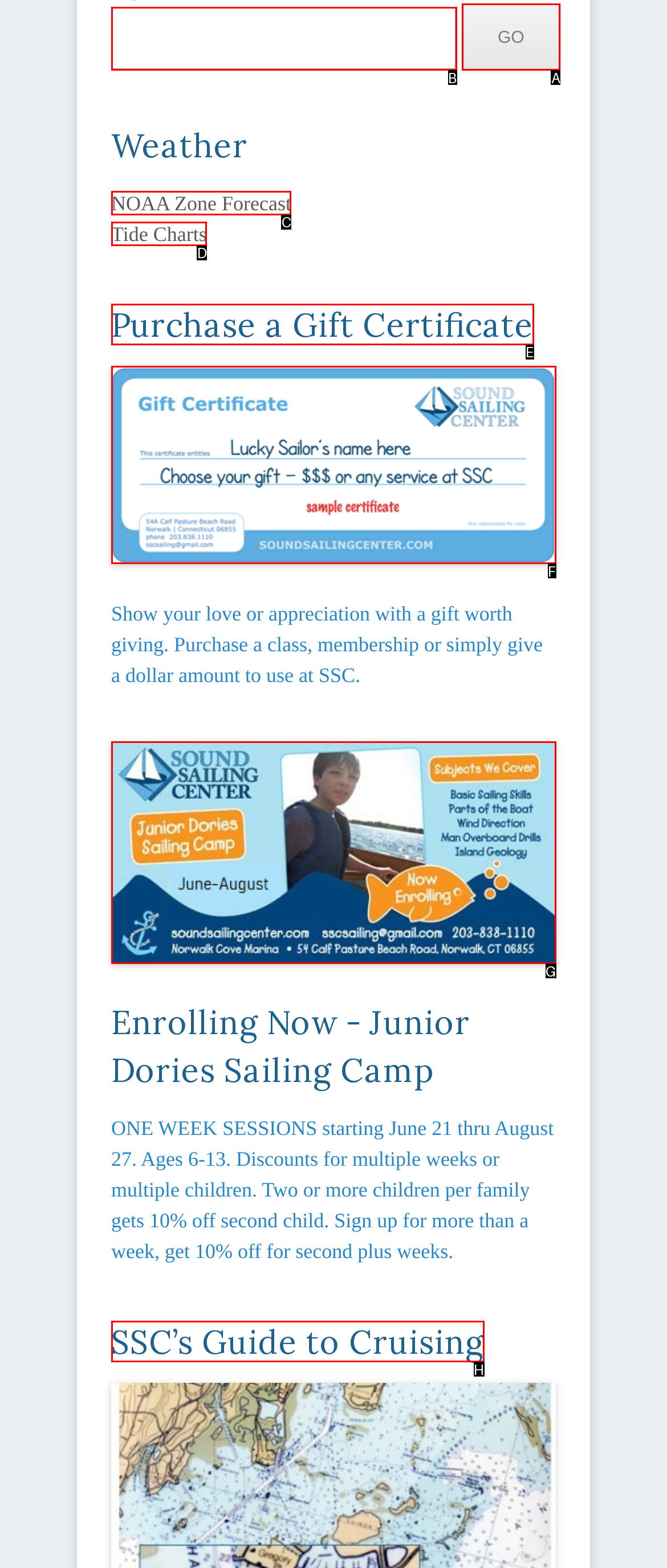Determine the letter of the element you should click to carry out the task: purchase a gift certificate
Answer with the letter from the given choices.

E